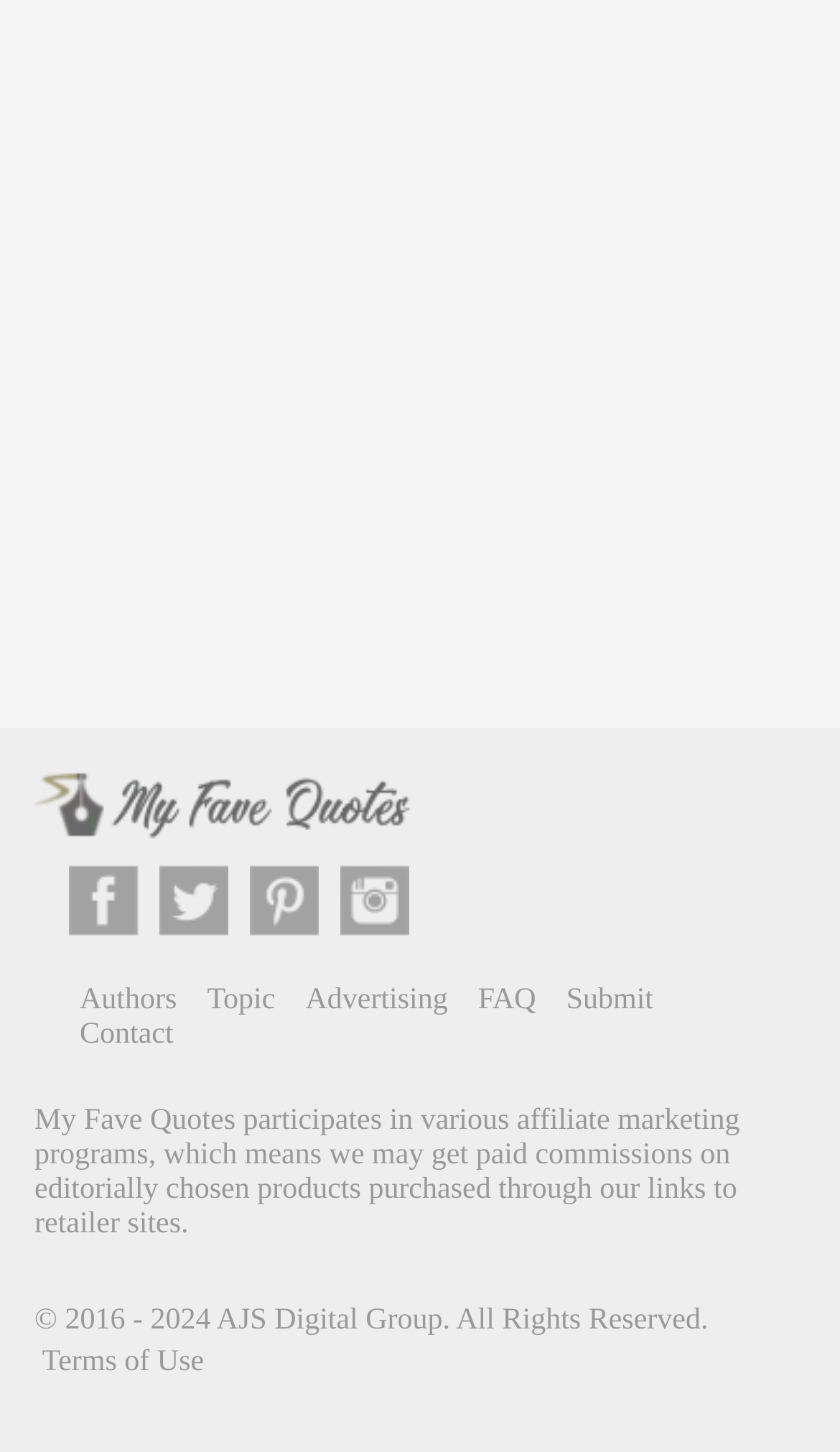What is the purpose of the 'Submit' link?
Using the image as a reference, answer with just one word or a short phrase.

to submit something